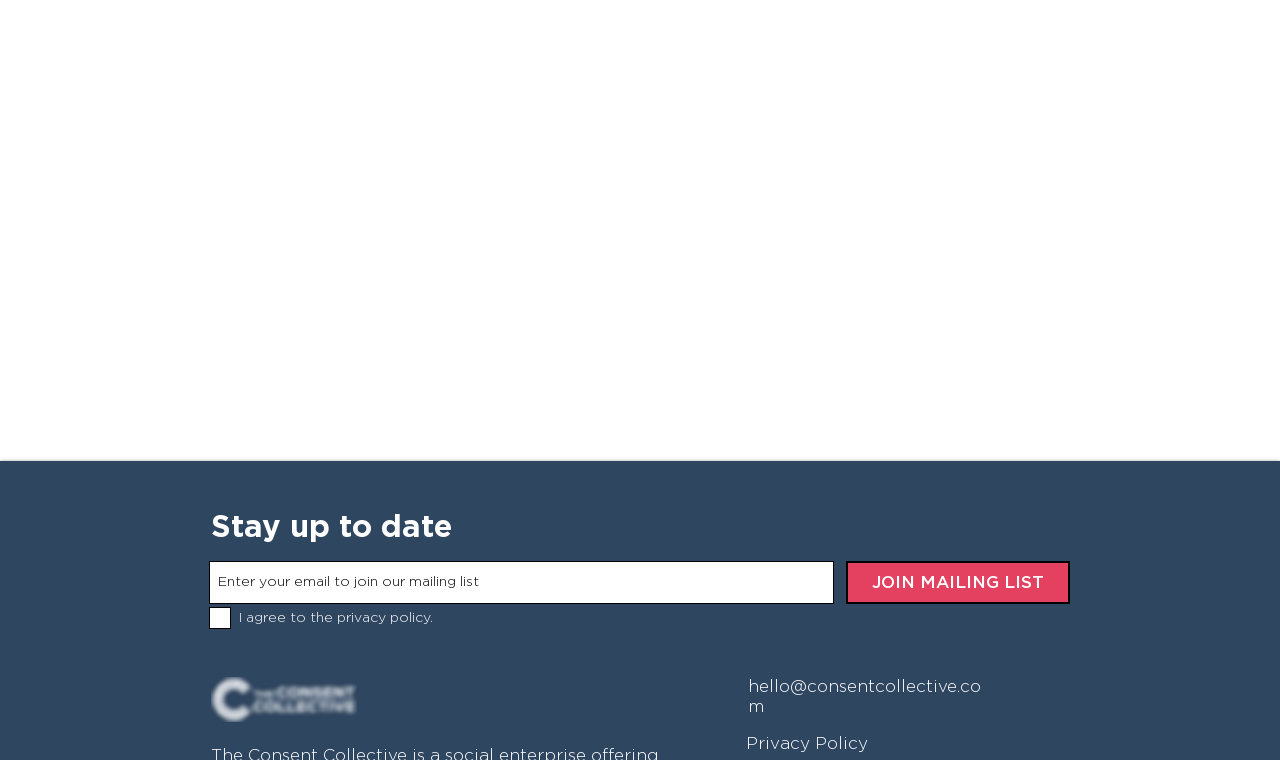What is the email address provided?
Refer to the image and provide a detailed answer to the question.

The email address is provided in a heading element and is also a link, indicating that it can be clicked to send an email to the Consent Collective.